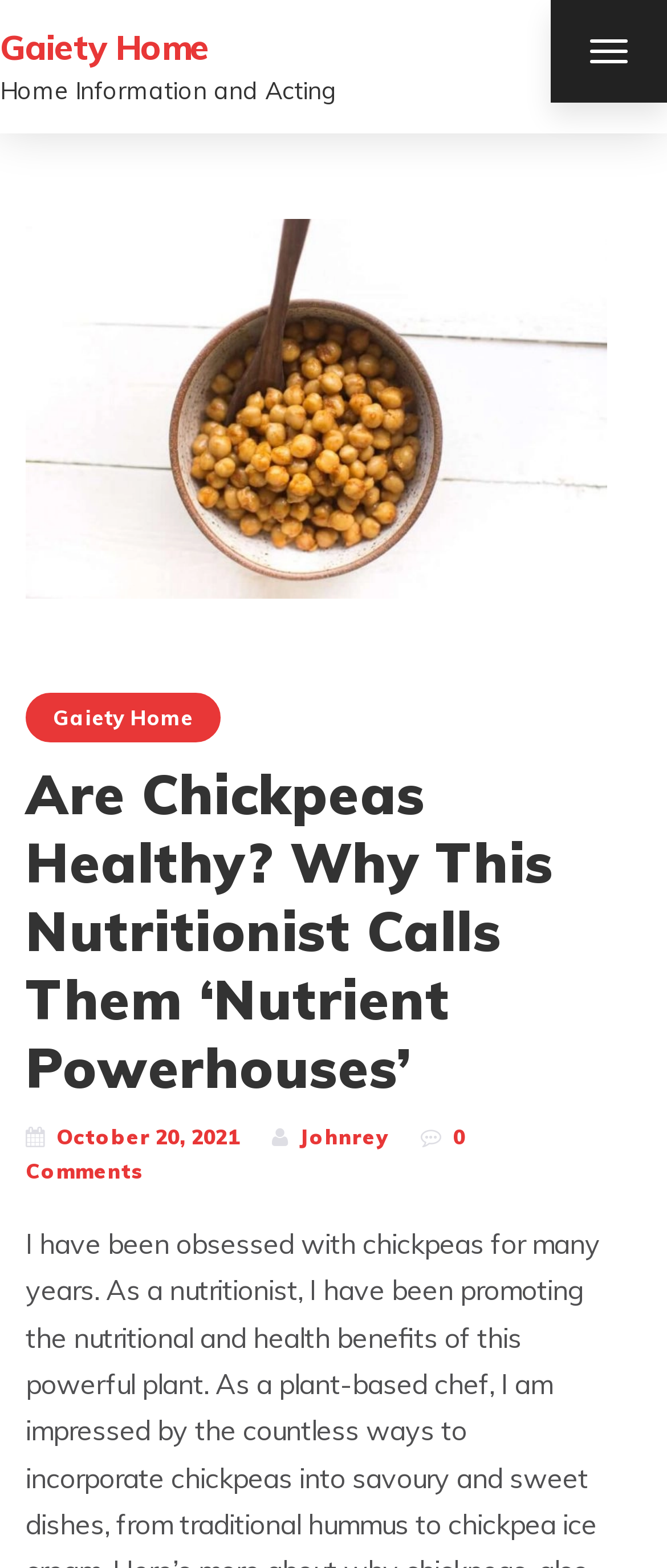What is the title of the article?
Using the information presented in the image, please offer a detailed response to the question.

The title of the article can be found in the main content area of the webpage, where it says 'Are Chickpeas Healthy? Why This Nutritionist Calls Them ‘Nutrient Powerhouses’’ in a heading element.